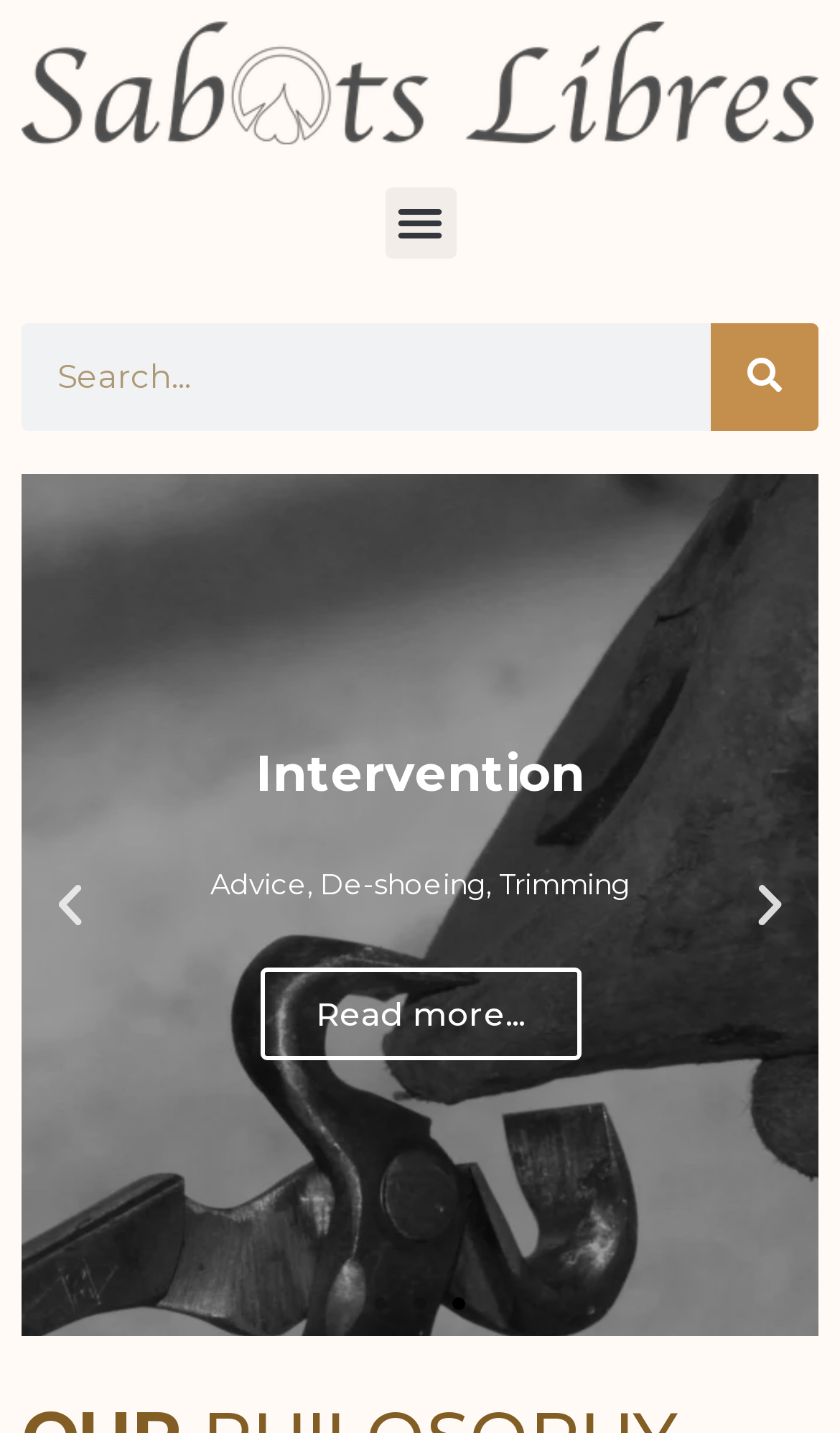Please find and report the bounding box coordinates of the element to click in order to perform the following action: "Go to the previous slide". The coordinates should be expressed as four float numbers between 0 and 1, in the format [left, top, right, bottom].

[0.051, 0.613, 0.115, 0.65]